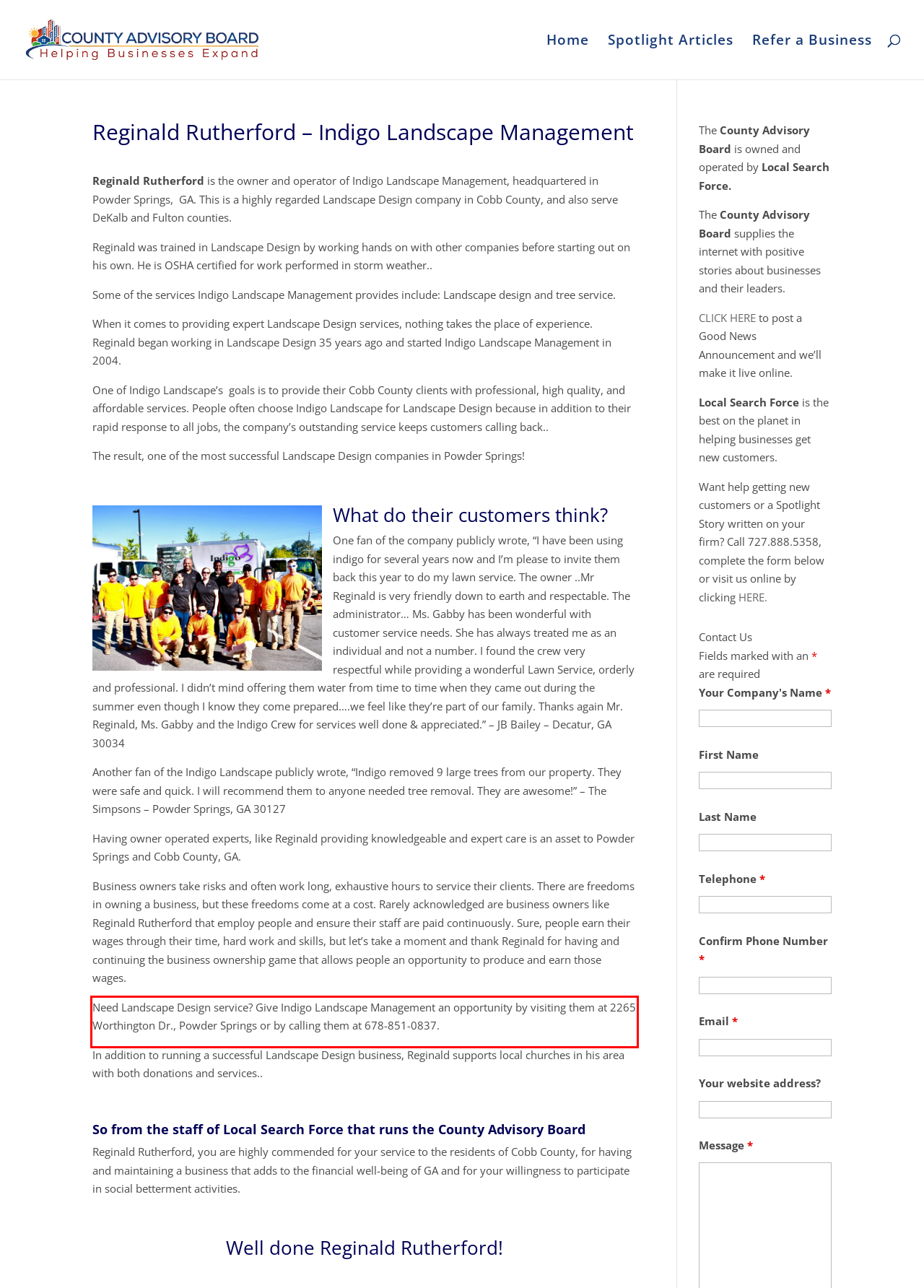You are provided with a screenshot of a webpage that includes a red bounding box. Extract and generate the text content found within the red bounding box.

Need Landscape Design service? Give Indigo Landscape Management an opportunity by visiting them at 2265 Worthington Dr., Powder Springs or by calling them at 678-851-0837.